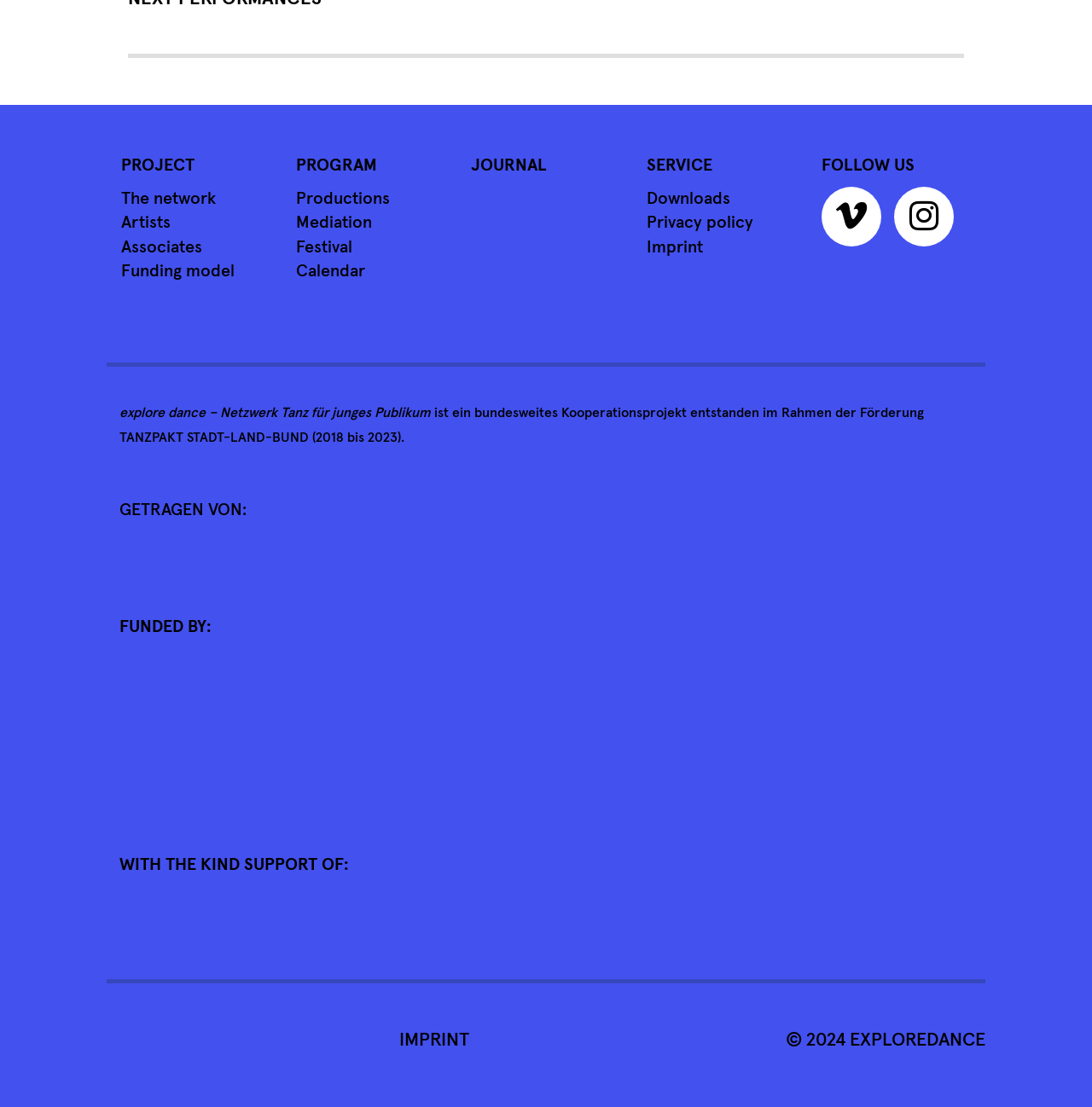Could you specify the bounding box coordinates for the clickable section to complete the following instruction: "Download files"?

[0.592, 0.171, 0.668, 0.187]